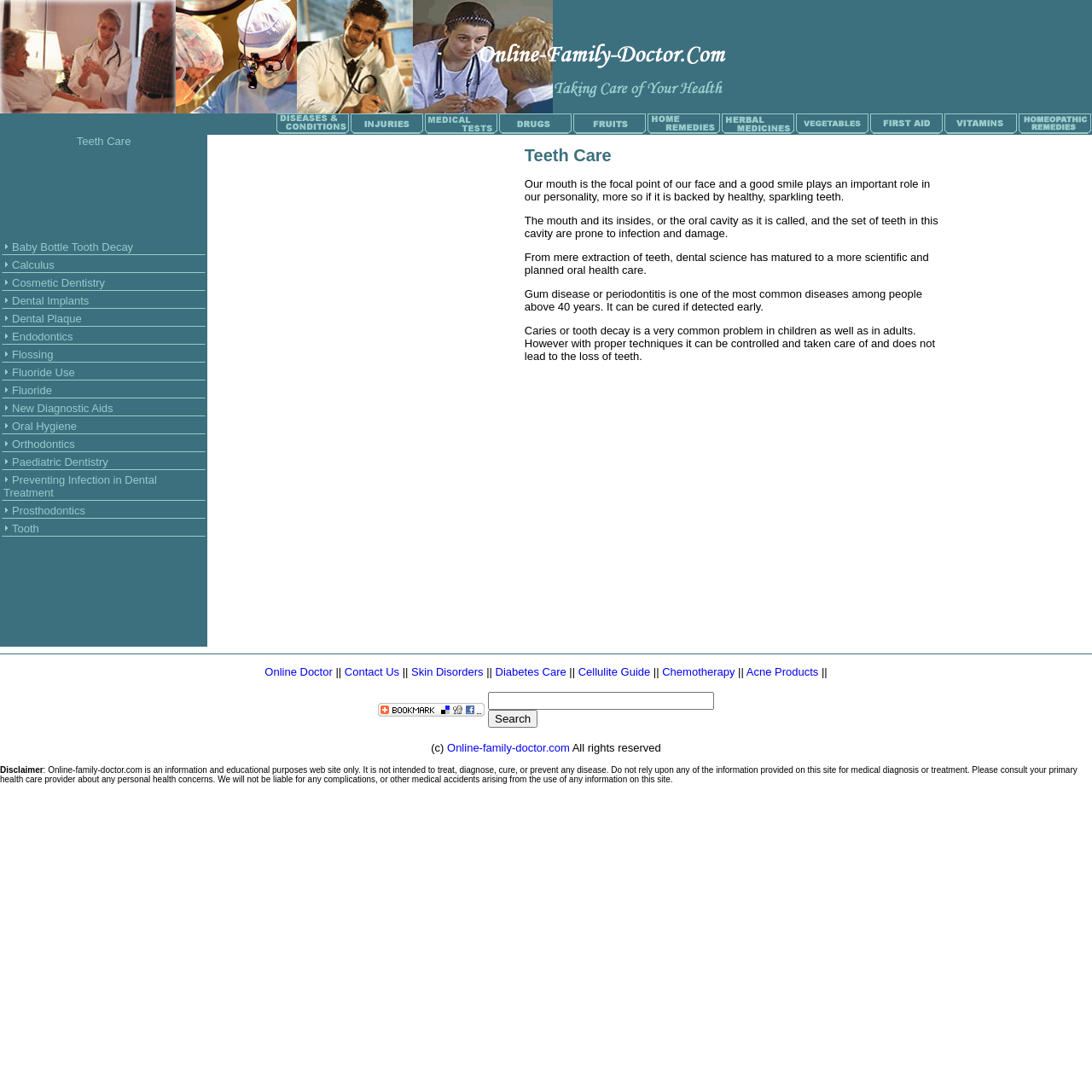Use a single word or phrase to answer the question:
What is the first dental health issue listed?

Baby Bottle Tooth Decay